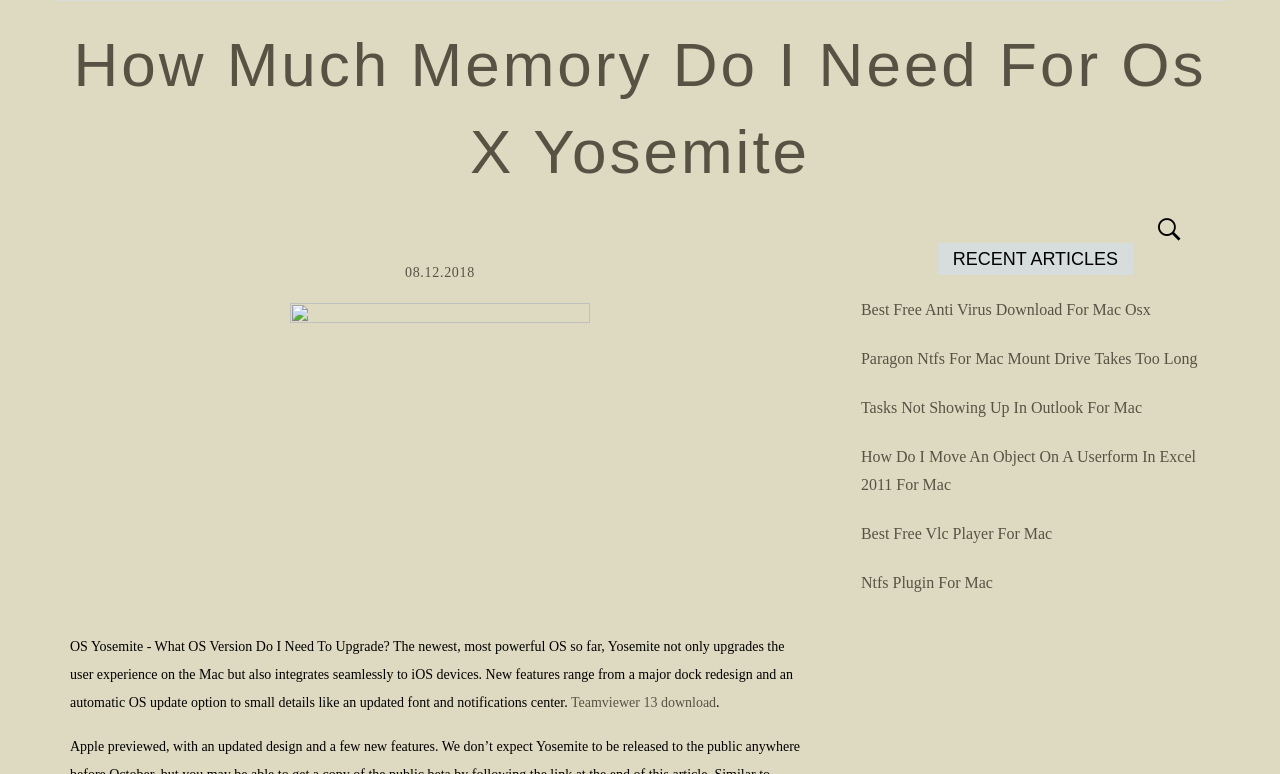What is the category of recent articles?
Answer the question with a single word or phrase, referring to the image.

Mac-related topics